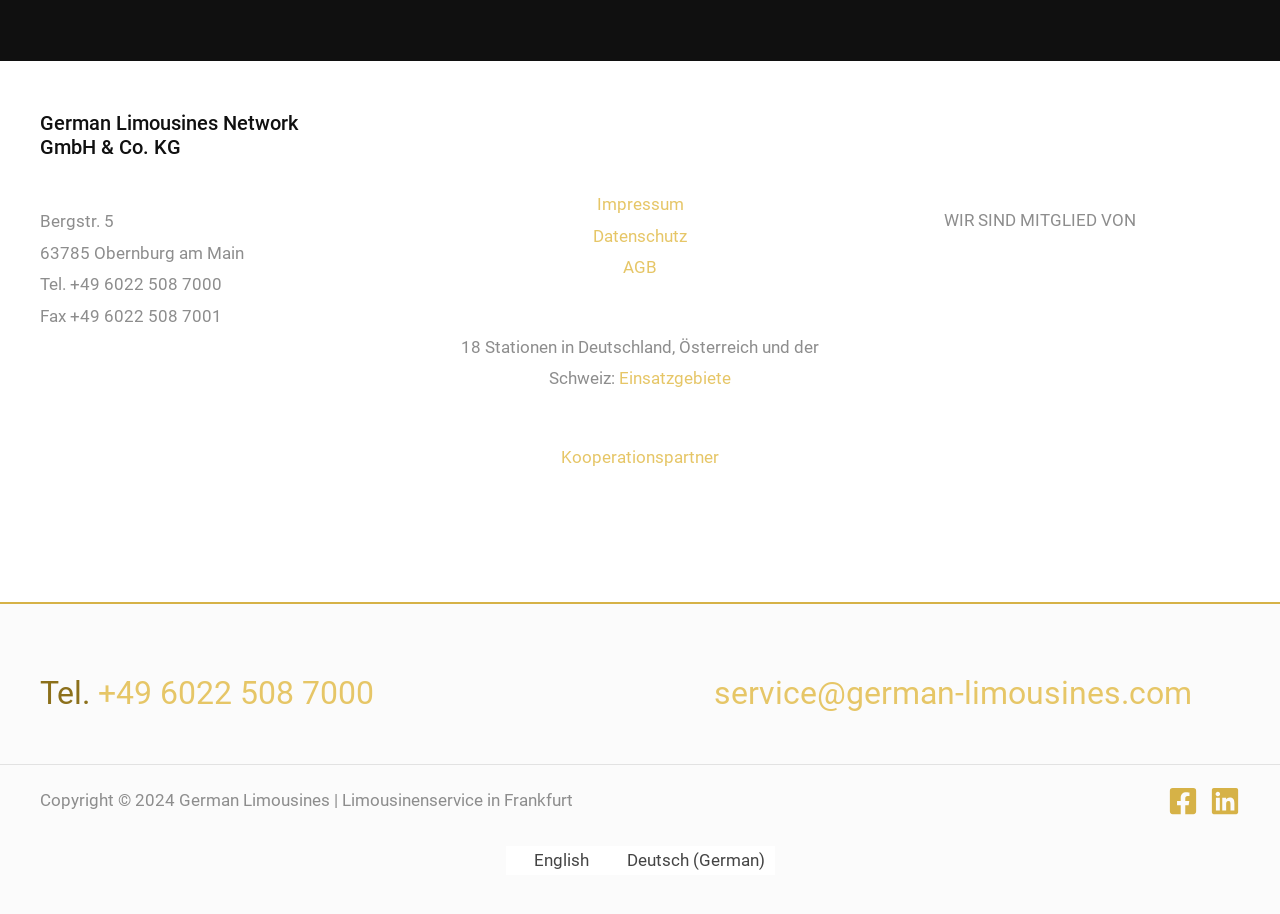How many language options are available?
Provide a fully detailed and comprehensive answer to the question.

I looked for links that indicate language options and found two links, 'English' and 'Deutsch (German)', which suggest that there are two language options available.